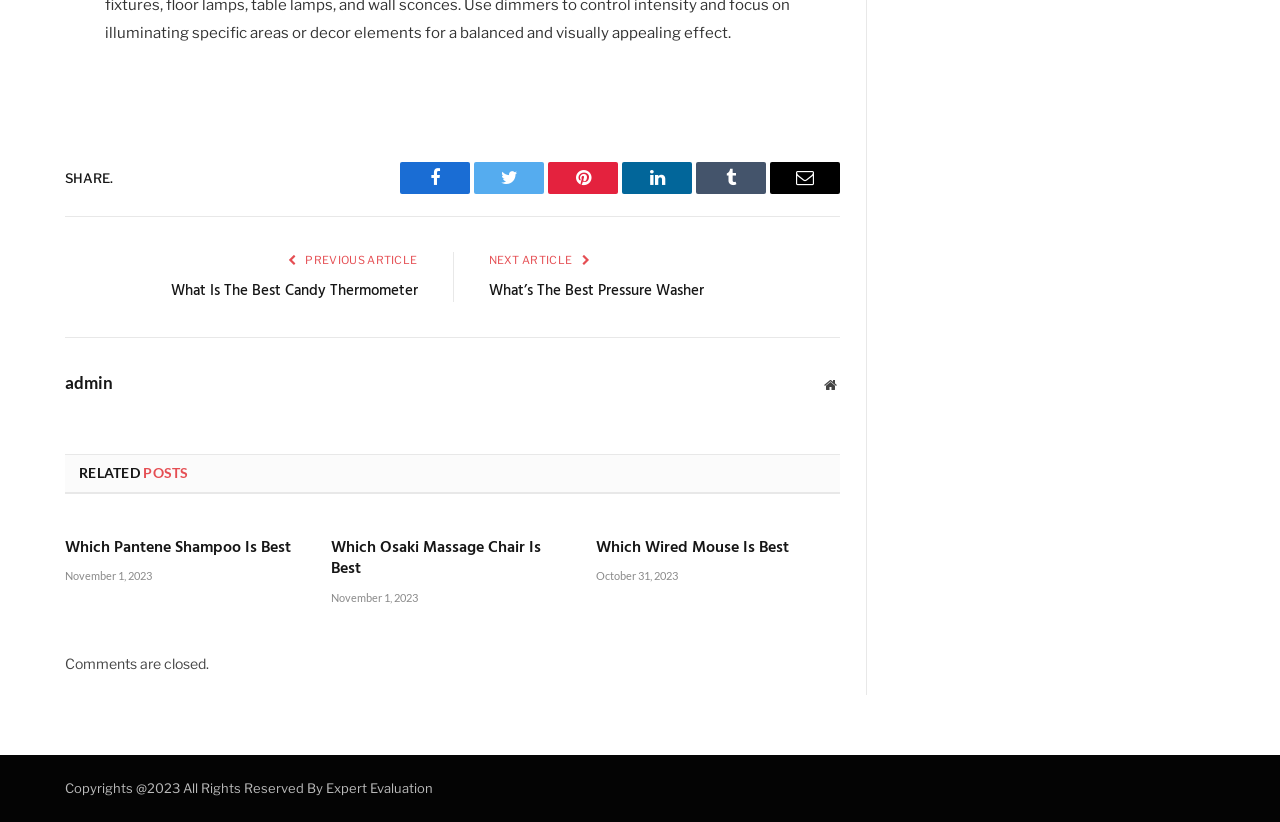Give the bounding box coordinates for the element described as: "themista".

None